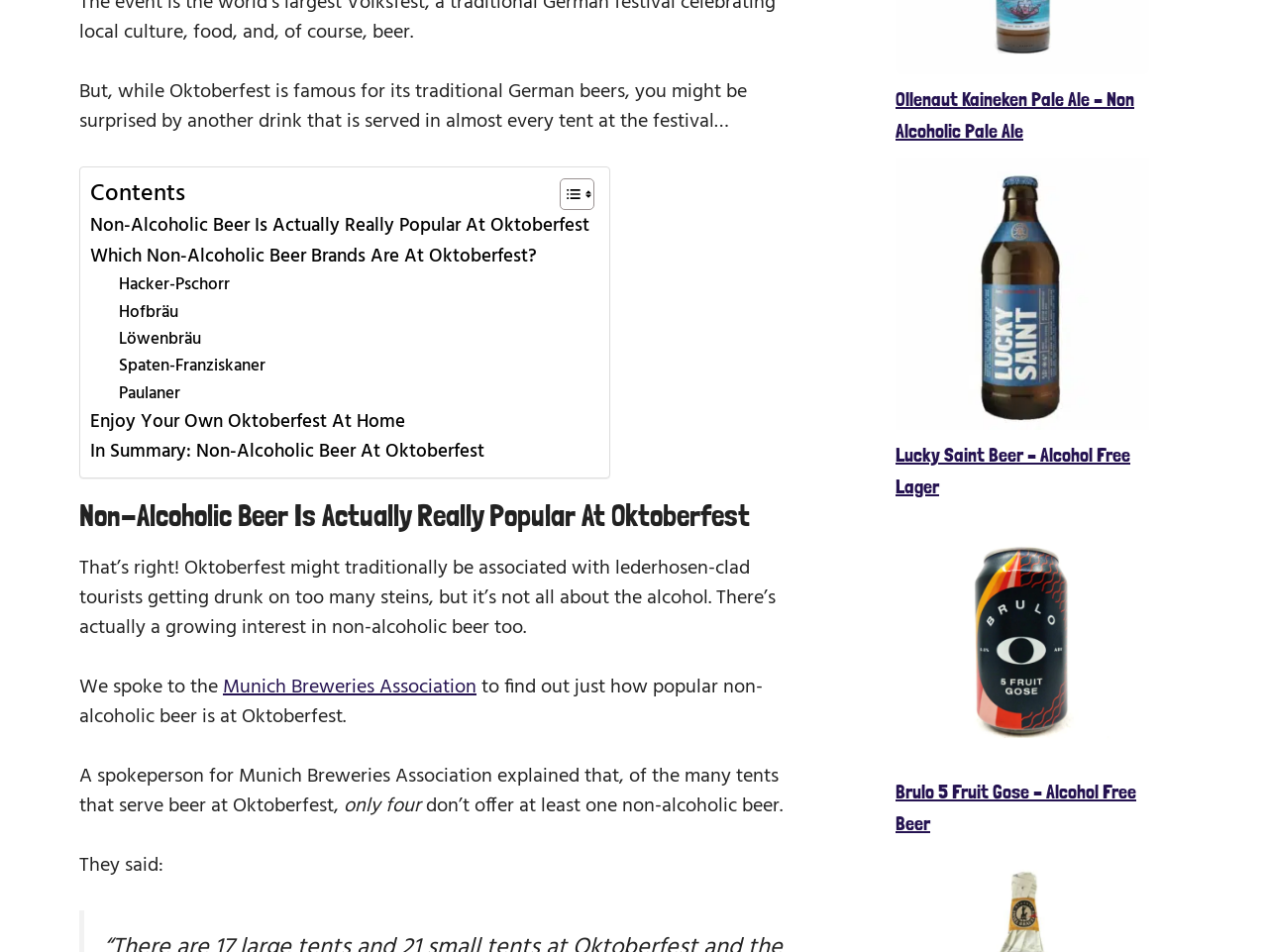Locate the UI element described by Spaten-Franziskaner in the provided webpage screenshot. Return the bounding box coordinates in the format (top-left x, top-left y, bottom-right x, bottom-right y), ensuring all values are between 0 and 1.

[0.093, 0.371, 0.209, 0.399]